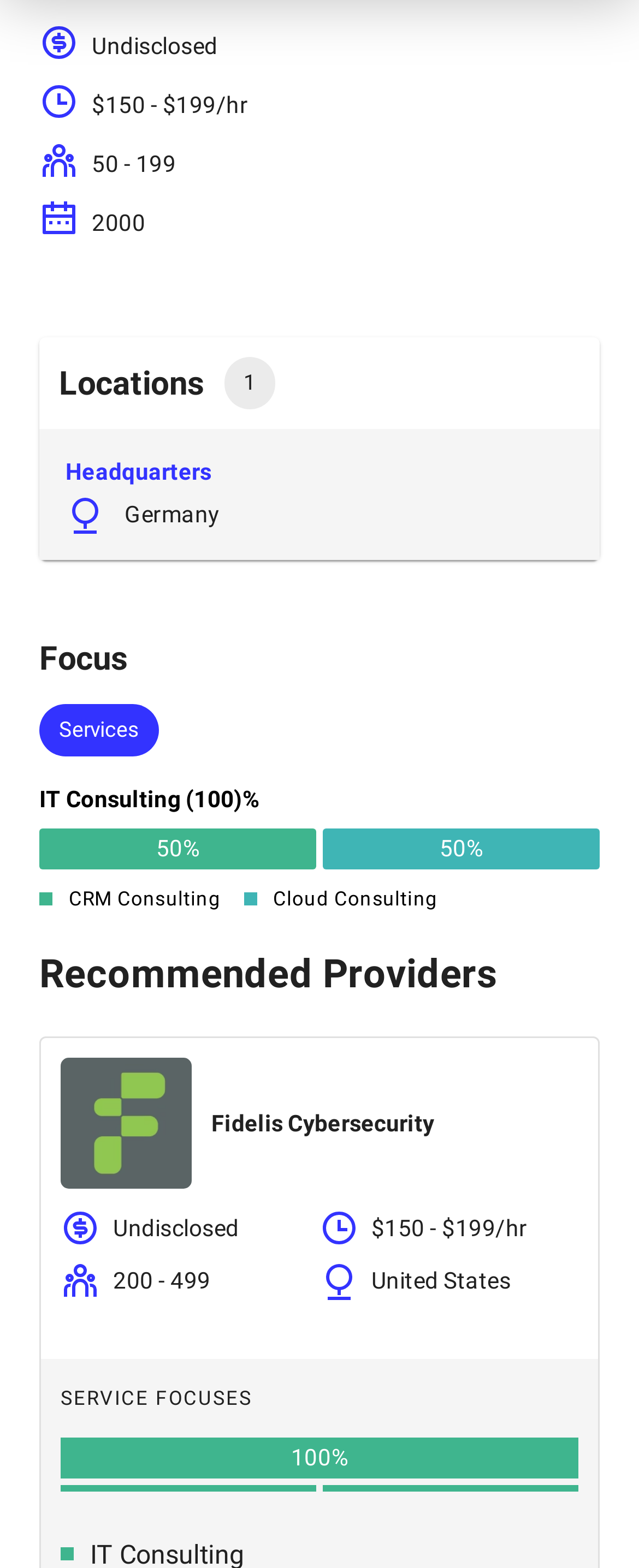How many employees does the company have?
Look at the image and respond with a single word or a short phrase.

50 - 199